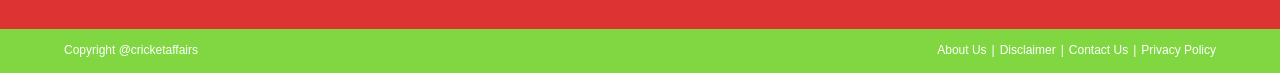Using the provided element description "Disclaimer", determine the bounding box coordinates of the UI element.

[0.781, 0.525, 0.825, 0.698]